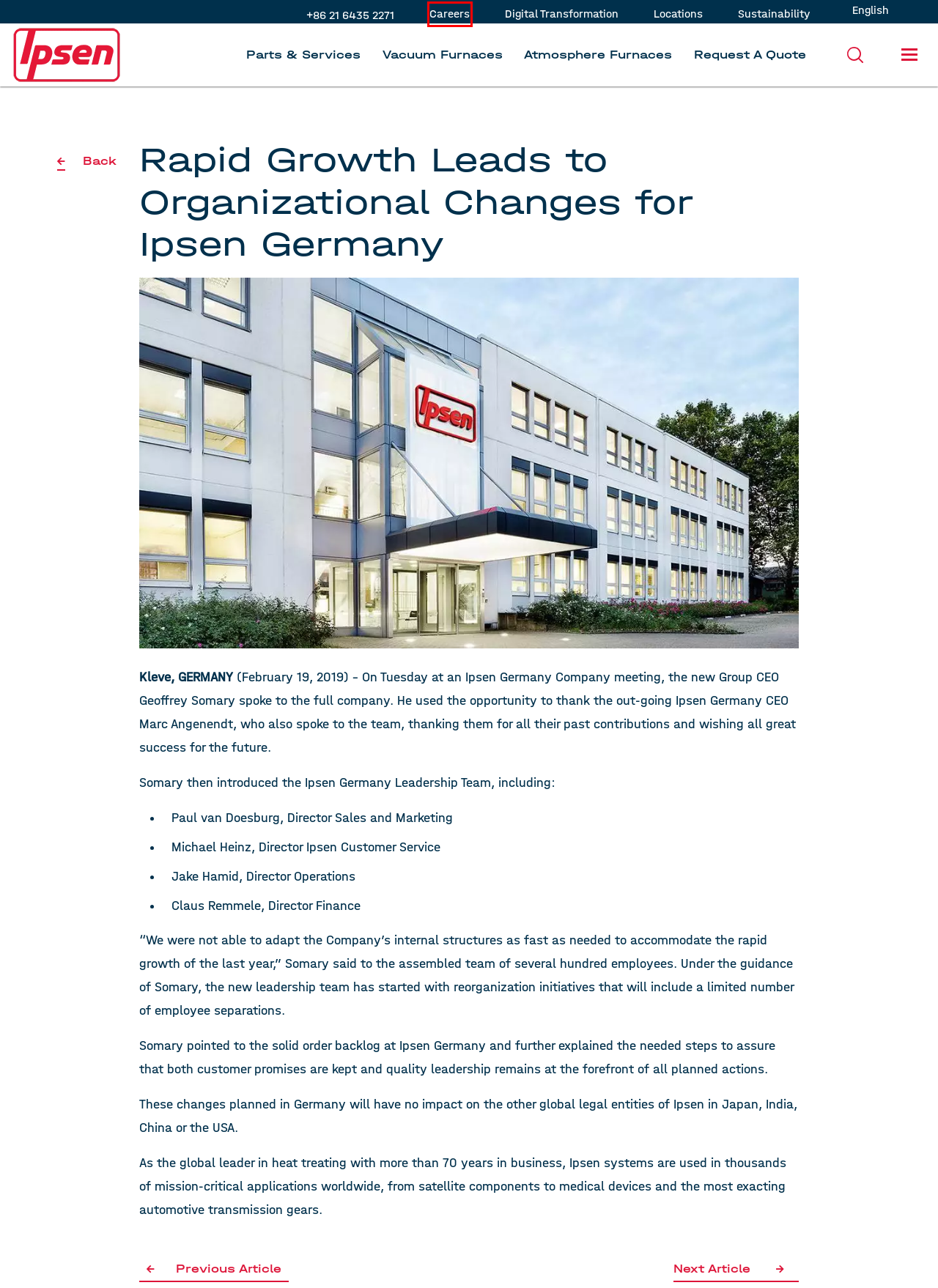Examine the screenshot of the webpage, noting the red bounding box around a UI element. Pick the webpage description that best matches the new page after the element in the red bounding box is clicked. Here are the candidates:
A. Ipsen USA Strengthens Customer Service Group with New Manager
B. About - Ipsen Global
C. Change of Executive Management at Ipsen International Holding GmbH
D. Vacuum Heat Treating Furnaces | Ipsen
E. Sustainability - Ipsen Global
F. Digital Transformation - Ipsen Global
G. Knowledge Center Archive - Ipsen Global
H. Ipsen Global: Heat treatment furnaces

B